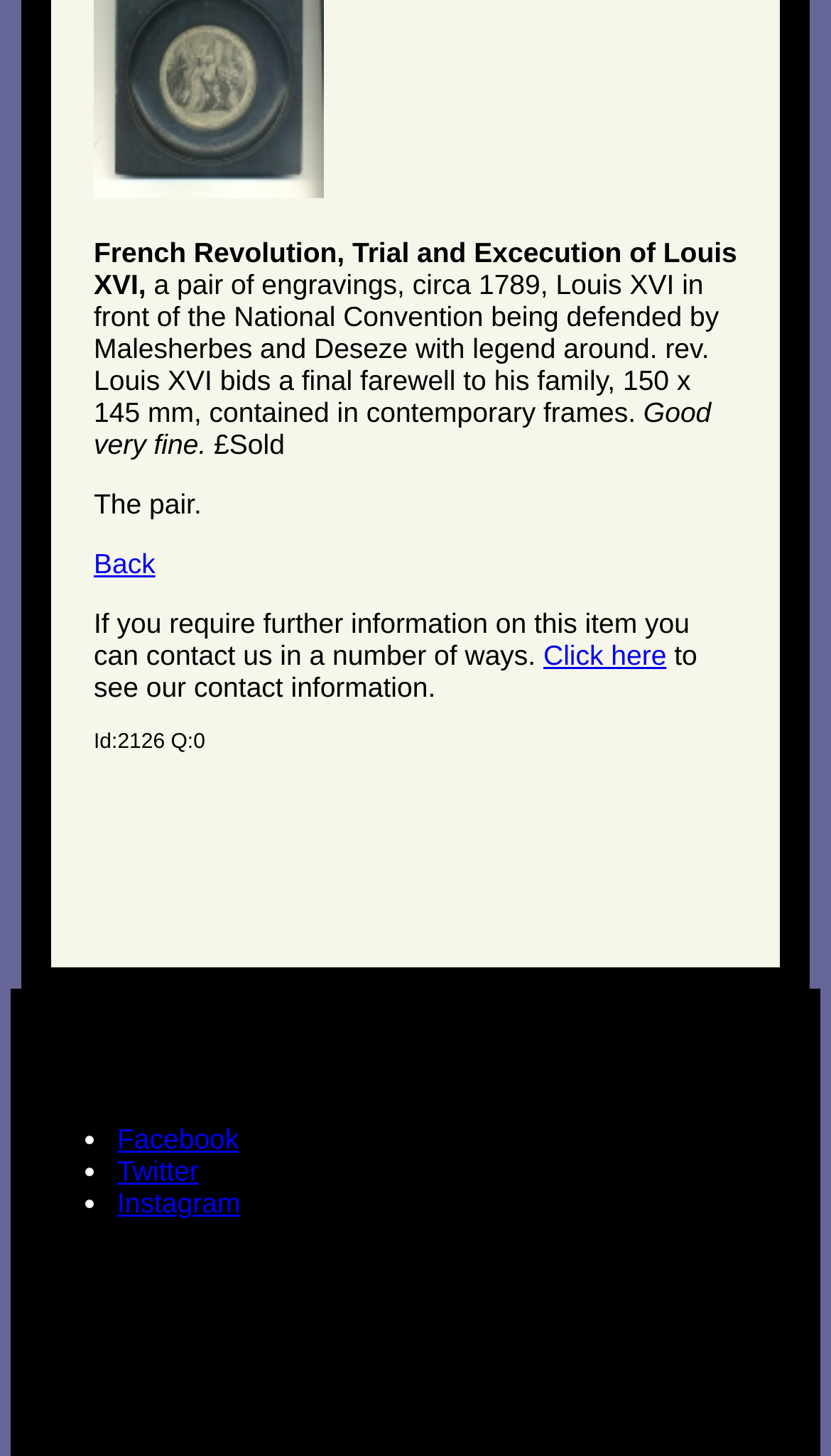What is the size of the engravings?
Relying on the image, give a concise answer in one word or a brief phrase.

150 x 145 mm